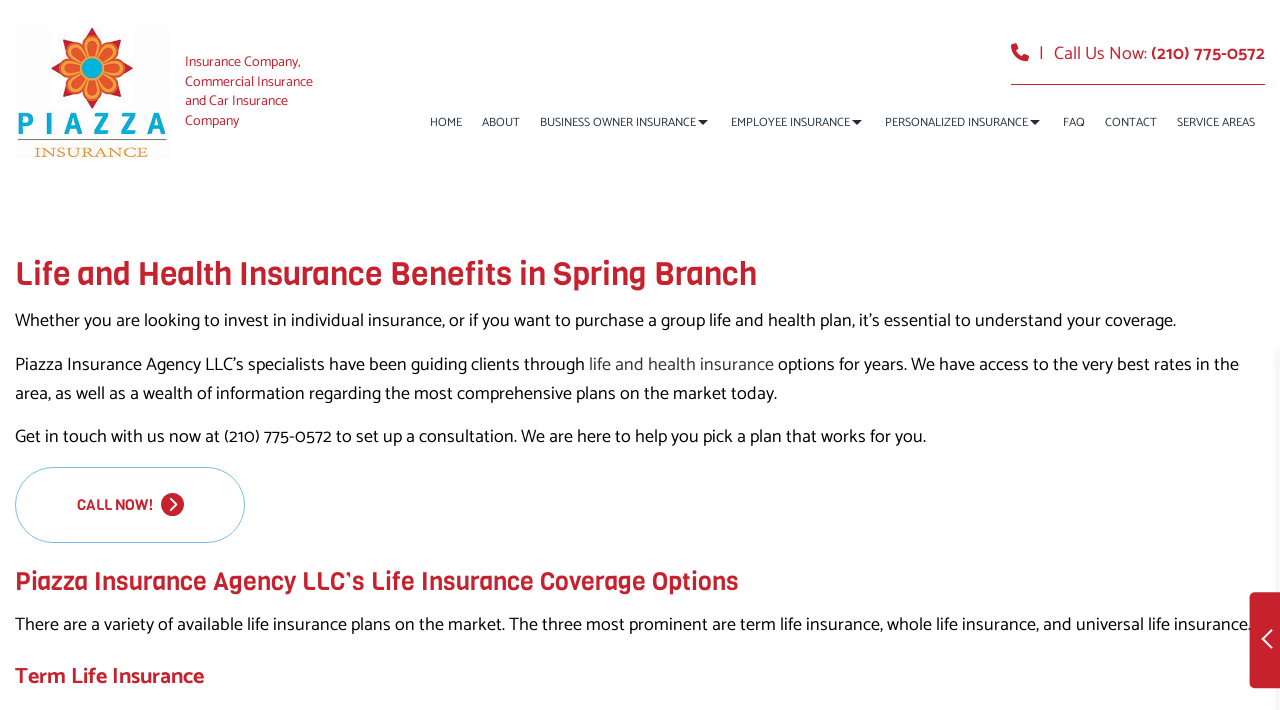Consider the image and give a detailed and elaborate answer to the question: 
What is the phone number to call for insurance consultation?

The phone number can be found in the top right corner of the webpage, next to the 'Call Us Now:' text, and also in the paragraph below the heading 'Life and Health Insurance Benefits in Spring Branch'.